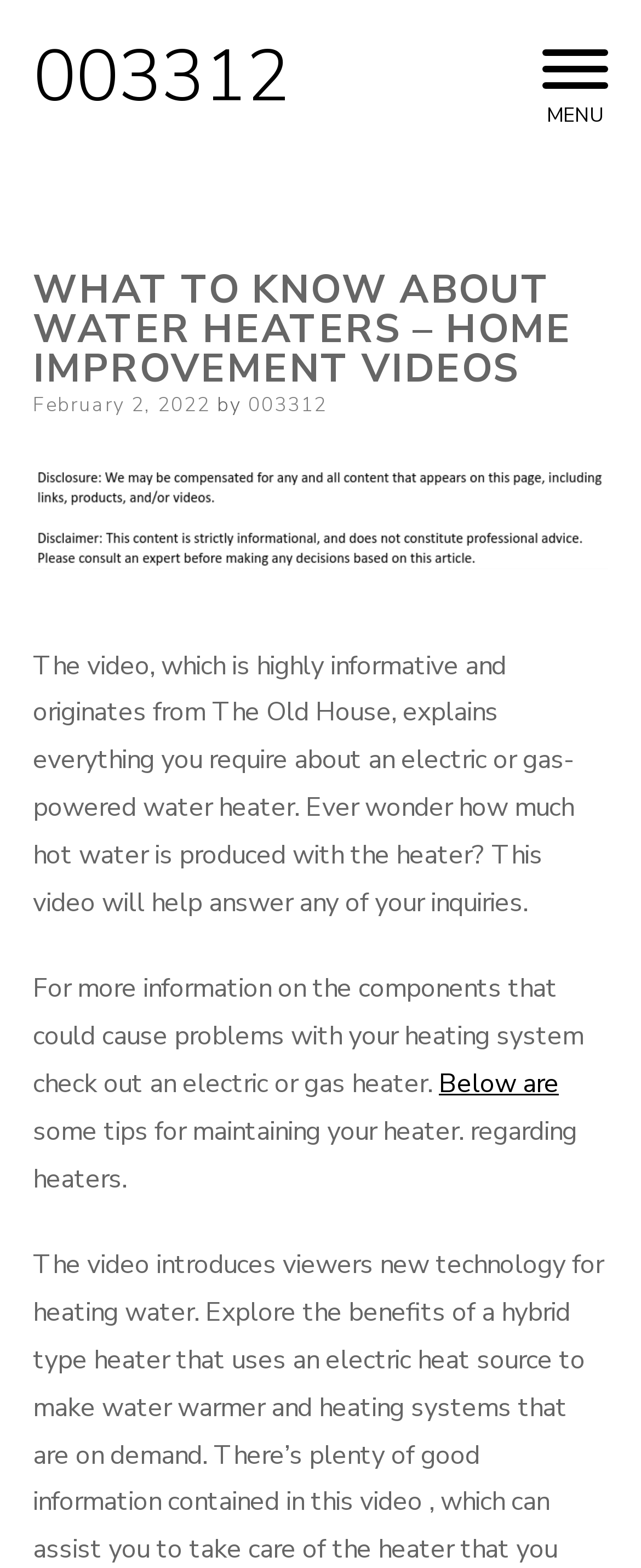Could you identify the text that serves as the heading for this webpage?

WHAT TO KNOW ABOUT WATER HEATERS – HOME IMPROVEMENT VIDEOS